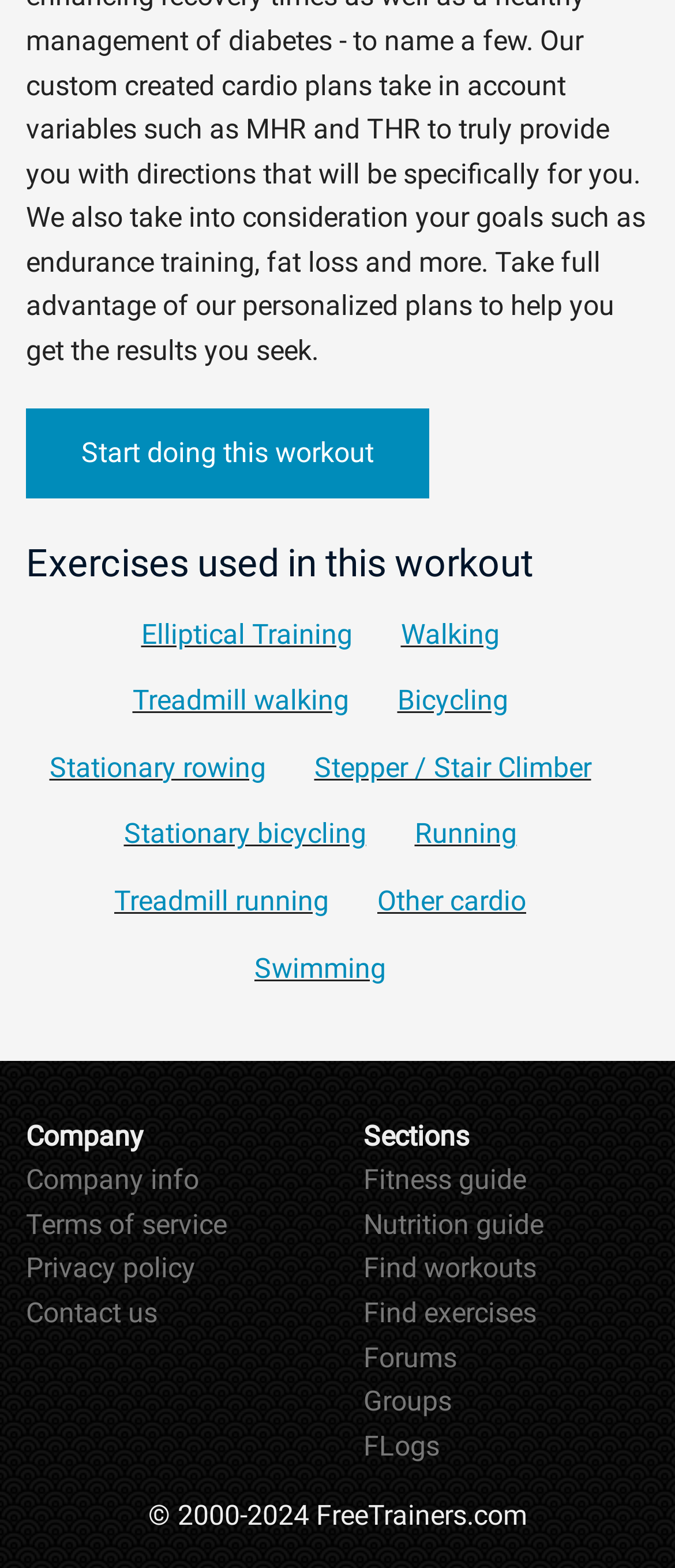Find the bounding box coordinates of the clickable area required to complete the following action: "View Elliptical Training exercise".

[0.209, 0.394, 0.522, 0.415]